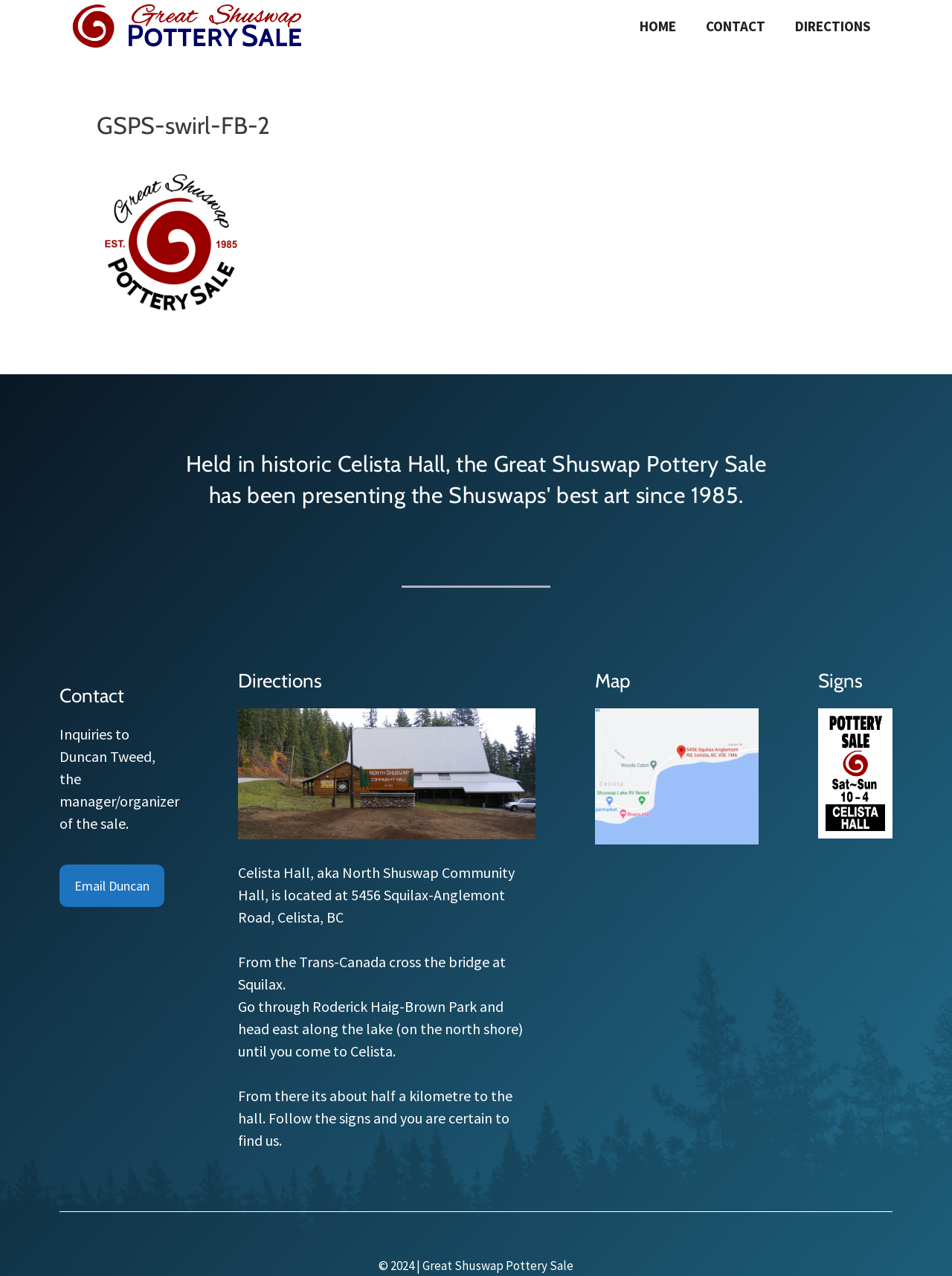Please answer the following question as detailed as possible based on the image: 
Who is the manager/organizer of the sale?

The manager/organizer of the sale is mentioned in the 'Contact' section of the webpage. It is stated that 'Inquiries to Duncan Tweed, the manager/organizer of the sale'.